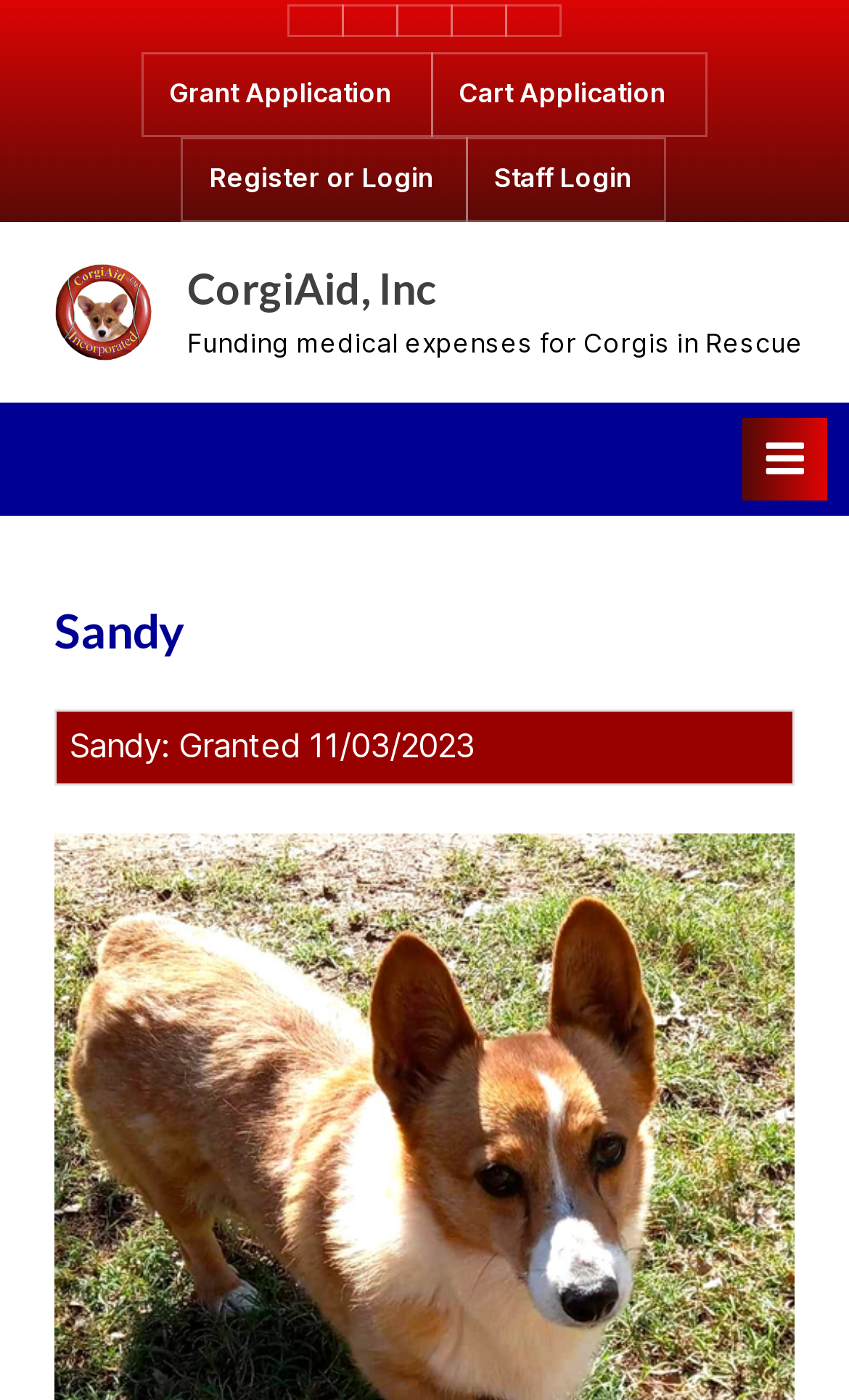Extract the bounding box coordinates for the HTML element that matches this description: "parent_node: CorgiAid, Inc". The coordinates should be four float numbers between 0 and 1, i.e., [left, top, right, bottom].

[0.054, 0.181, 0.19, 0.264]